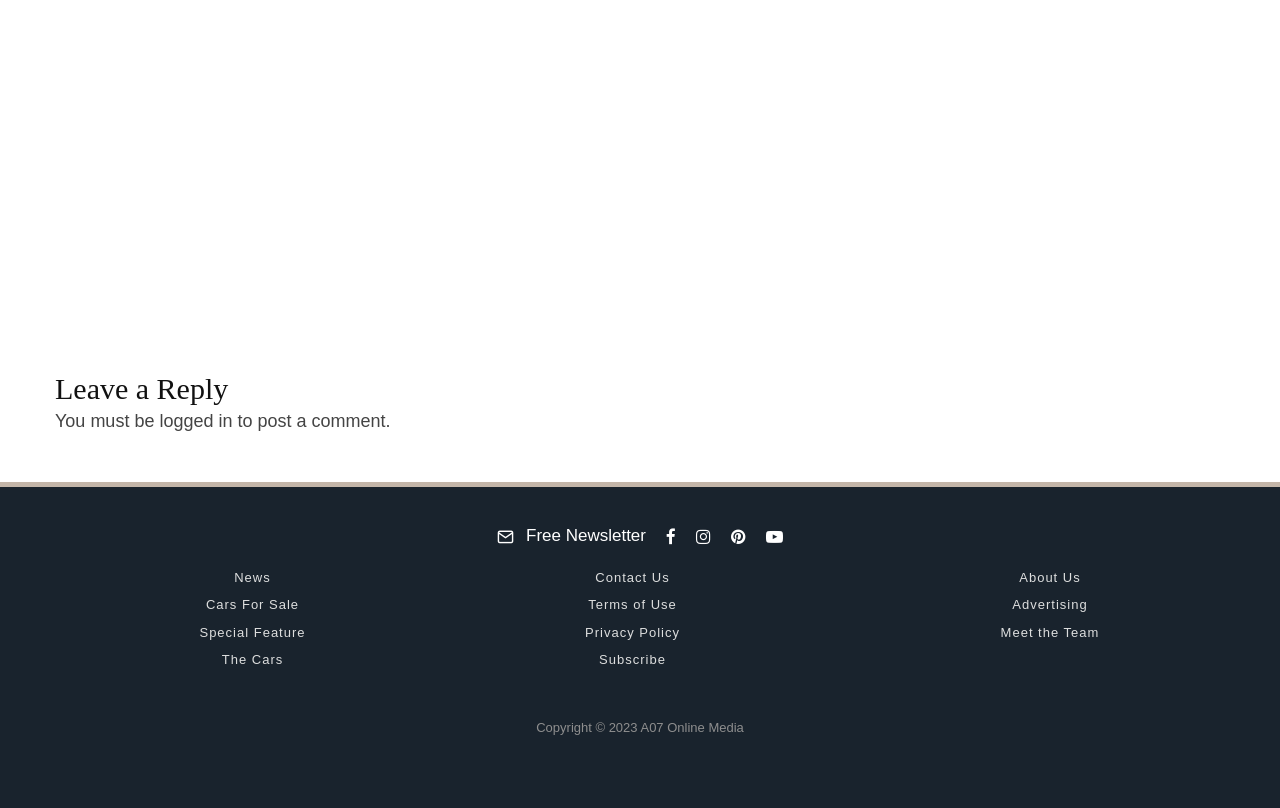What is the title of the first article?
Please provide a single word or phrase in response based on the screenshot.

Fox Hunt: 1970 Macon MR8 Formula Ford